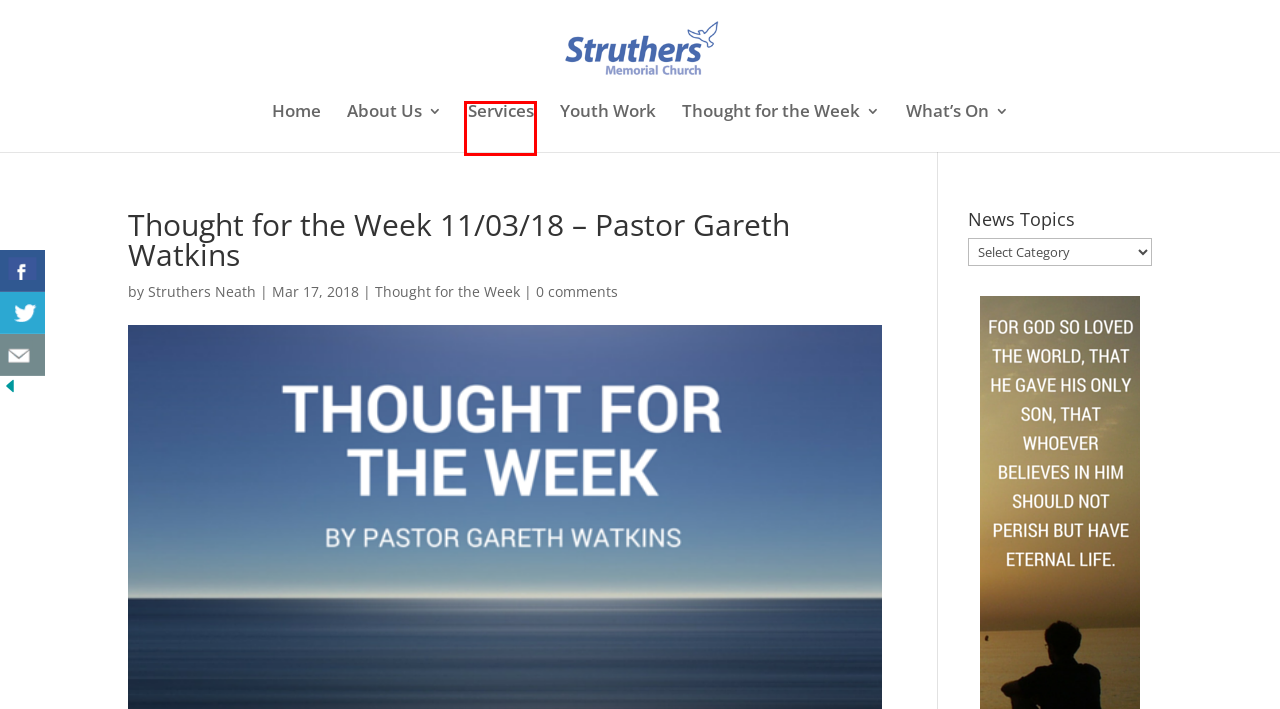You are given a screenshot of a webpage with a red rectangle bounding box around a UI element. Select the webpage description that best matches the new webpage after clicking the element in the bounding box. Here are the candidates:
A. Struthers Neath, Author at Struthers Neath
B. Youth - Struthers Neath
C. About Us - Struthers Neath
D. Thought for the Week Archives - Struthers Neath
E. Privacy Notice - Struthers Neath
F. Events from May 29, 2022 – October 26, 2019 – Struthers Neath
G. Struthers Pentecostal Church Neath
H. Services - Struthers Neath

H